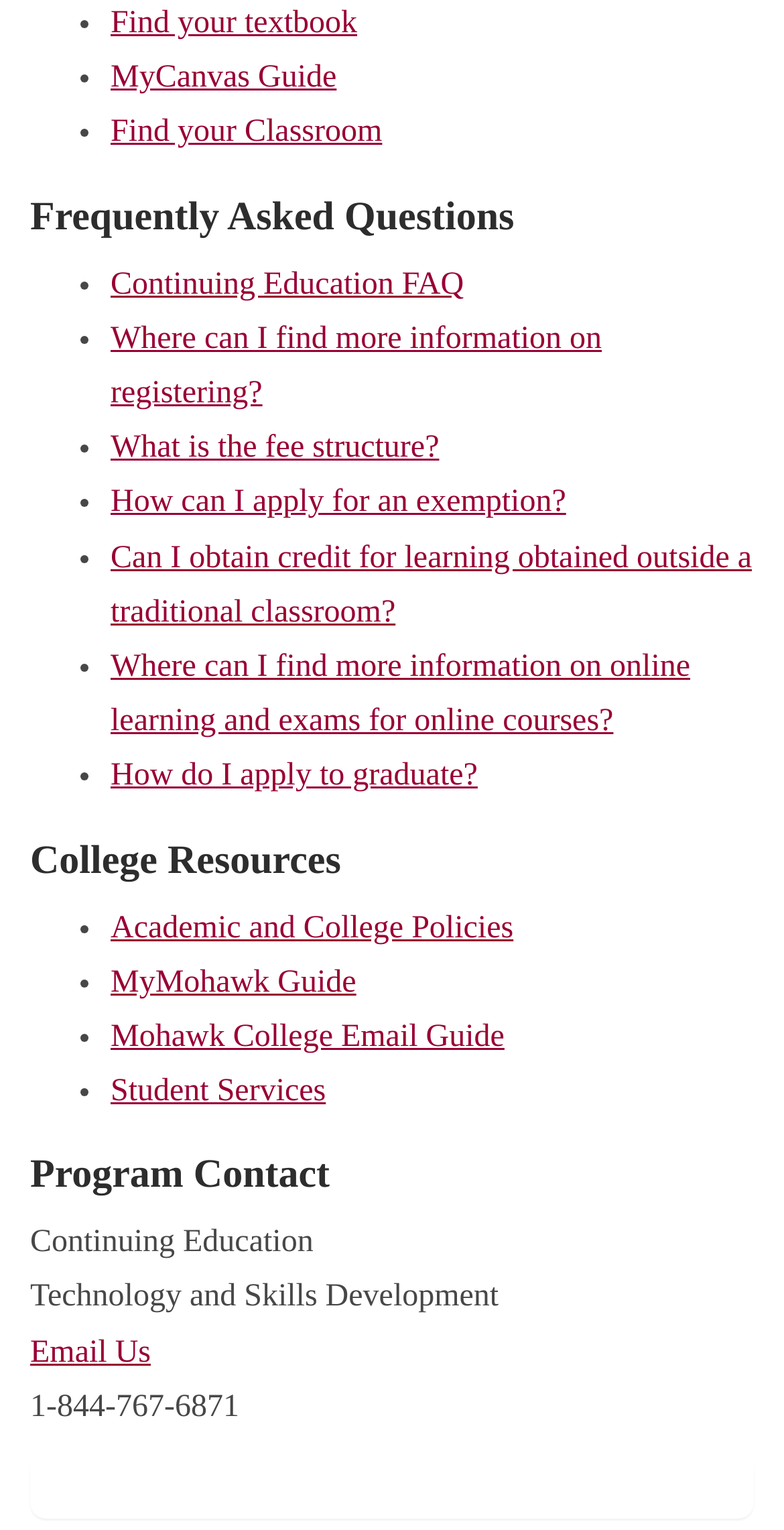Identify the bounding box coordinates of the section to be clicked to complete the task described by the following instruction: "Check College Resources". The coordinates should be four float numbers between 0 and 1, formatted as [left, top, right, bottom].

[0.038, 0.546, 0.962, 0.578]